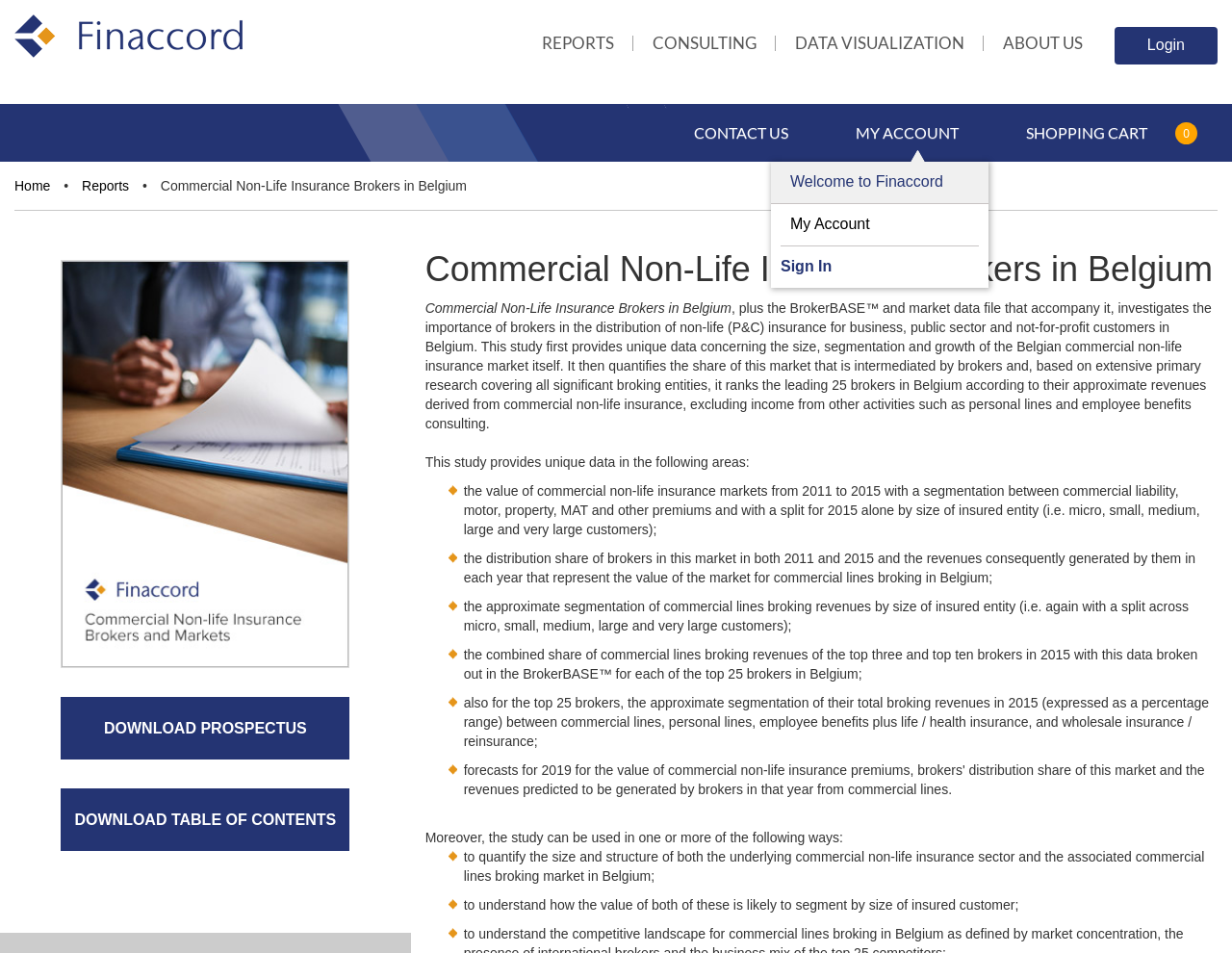Identify the bounding box coordinates of the region I need to click to complete this instruction: "Download the prospectus".

[0.012, 0.732, 0.322, 0.797]